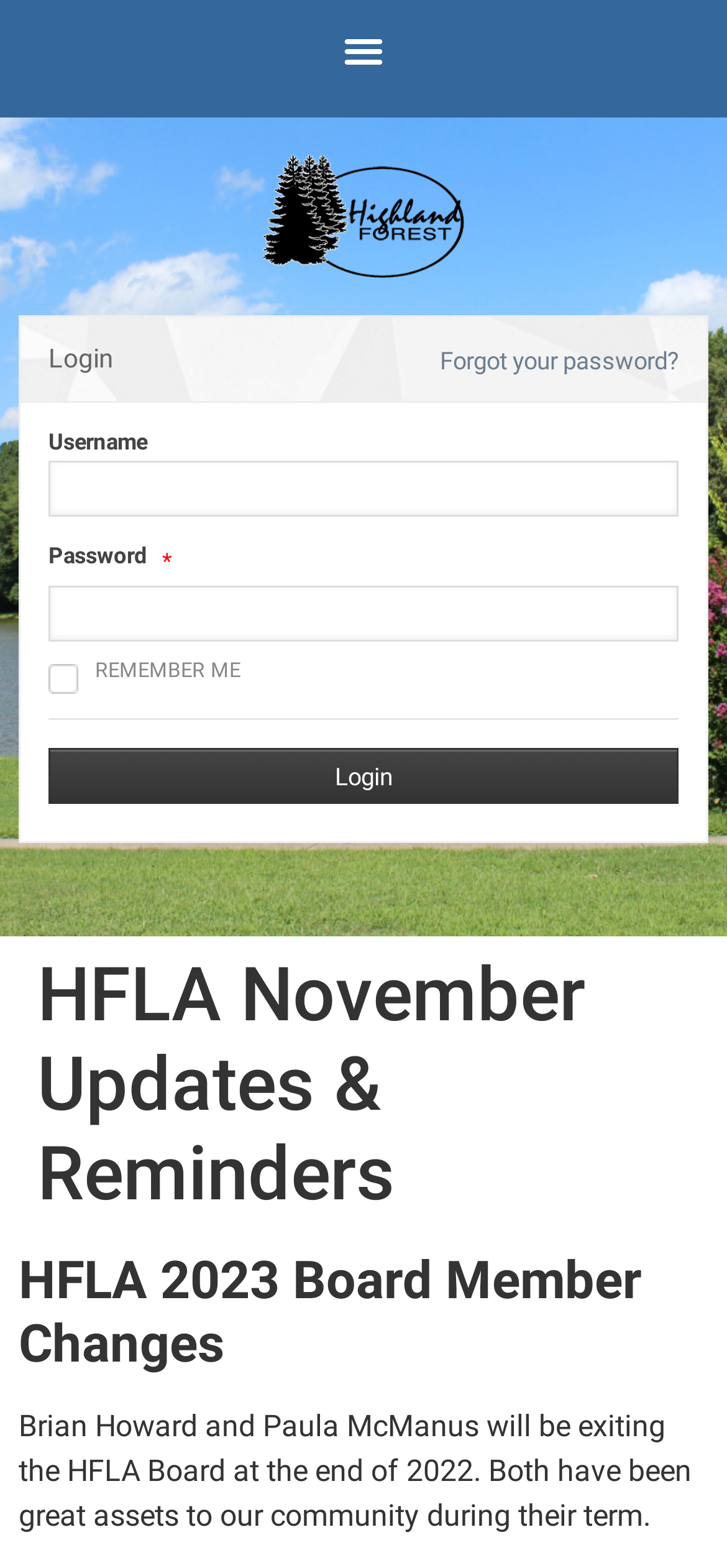Please find the top heading of the webpage and generate its text.

HFLA November Updates & Reminders